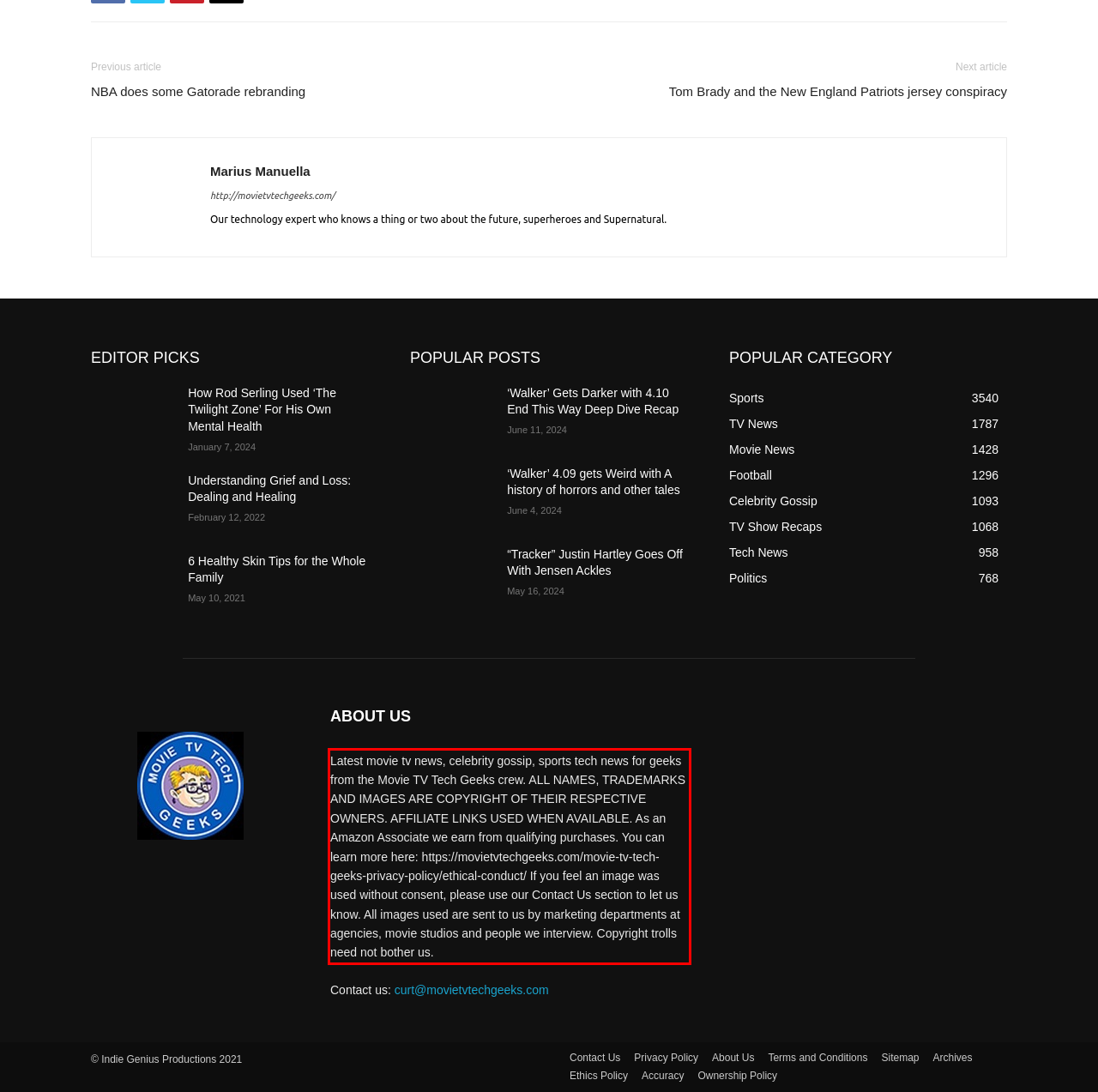In the screenshot of the webpage, find the red bounding box and perform OCR to obtain the text content restricted within this red bounding box.

Latest movie tv news, celebrity gossip, sports tech news for geeks from the Movie TV Tech Geeks crew. ALL NAMES, TRADEMARKS AND IMAGES ARE COPYRIGHT OF THEIR RESPECTIVE OWNERS. AFFILIATE LINKS USED WHEN AVAILABLE. As an Amazon Associate we earn from qualifying purchases. You can learn more here: https://movietvtechgeeks.com/movie-tv-tech-geeks-privacy-policy/ethical-conduct/ If you feel an image was used without consent, please use our Contact Us section to let us know. All images used are sent to us by marketing departments at agencies, movie studios and people we interview. Copyright trolls need not bother us.